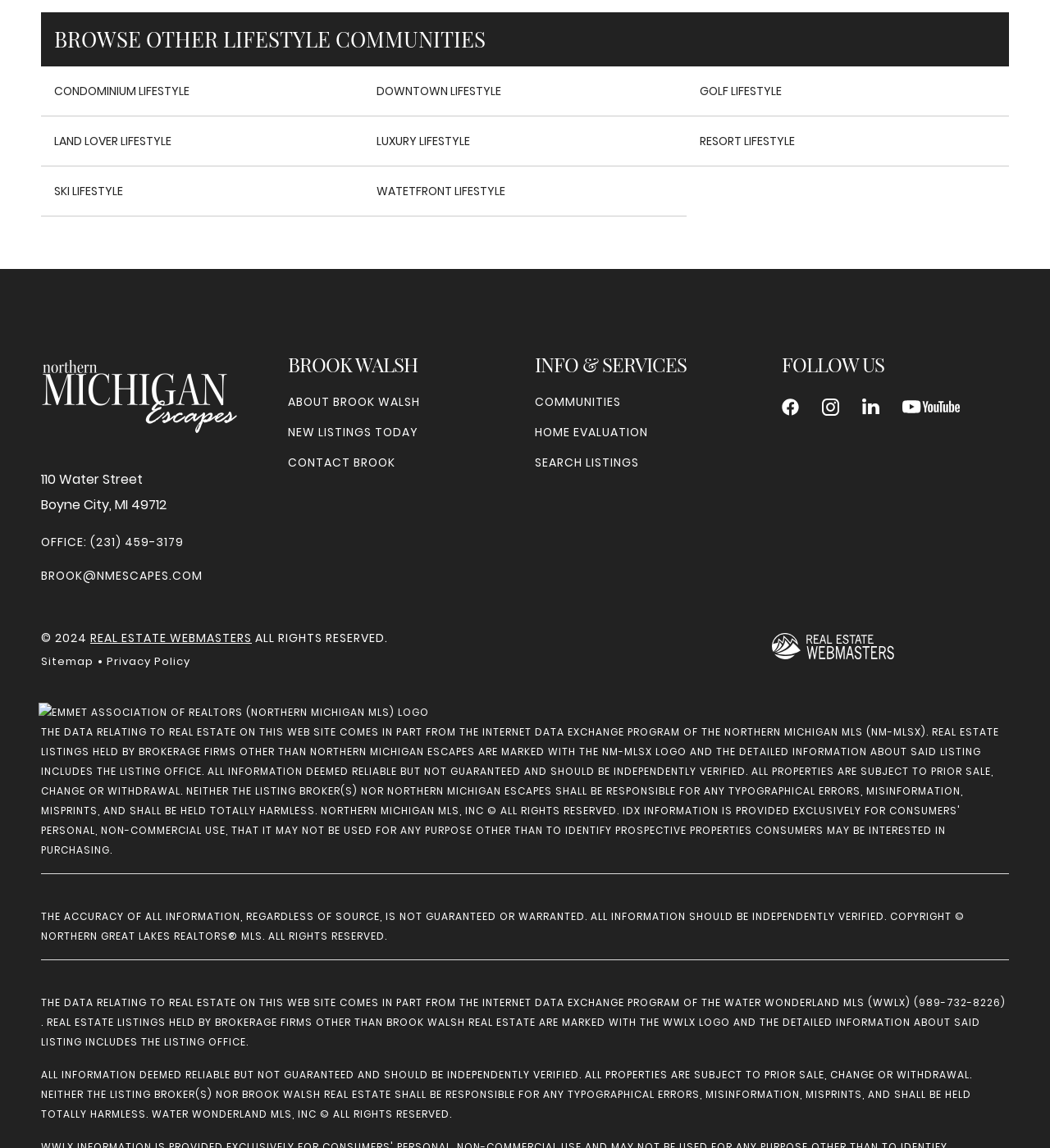How many lifestyle communities can be browsed?
Look at the image and answer with only one word or phrase.

8